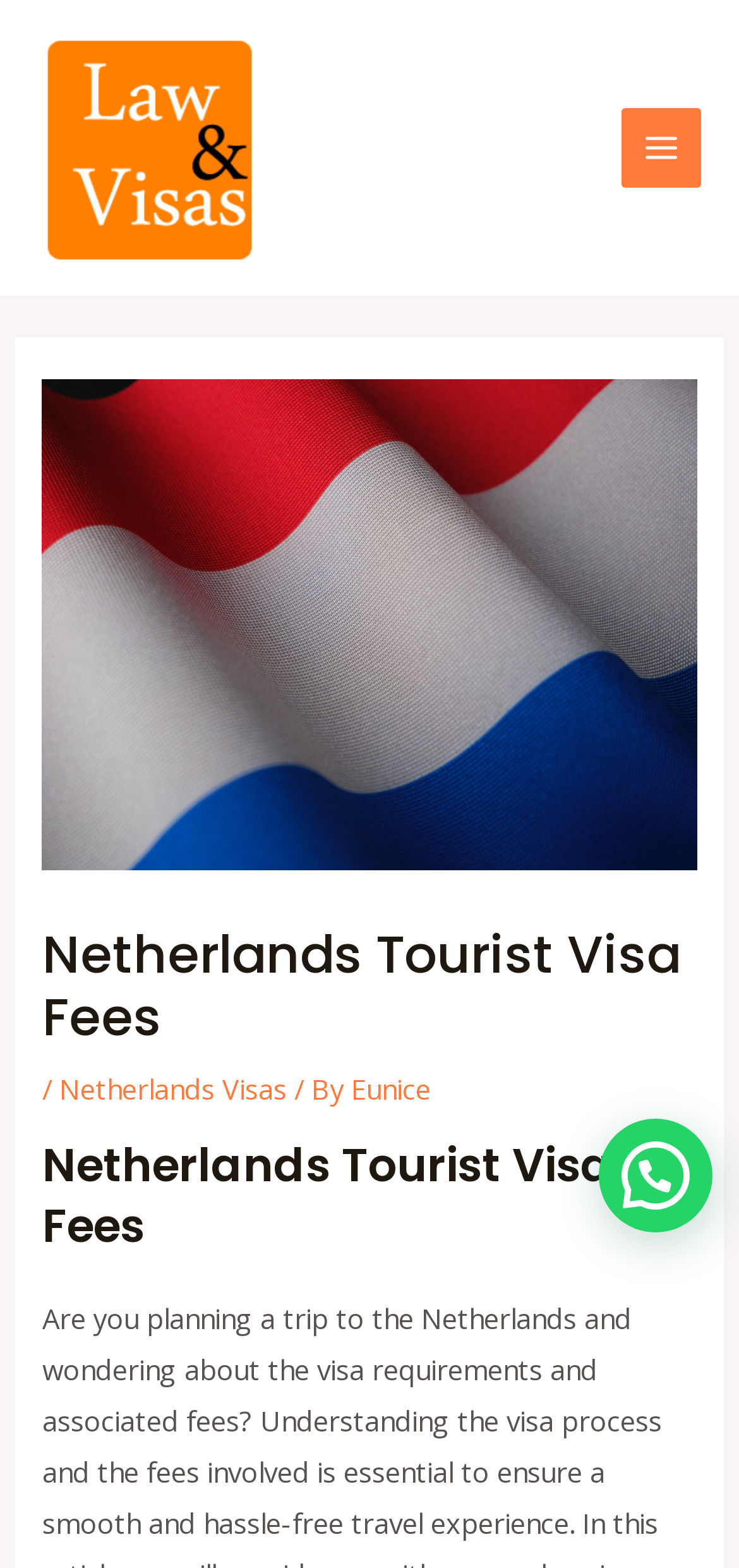Who is the author of the webpage?
Based on the visual details in the image, please answer the question thoroughly.

The author of the webpage is Eunice, as indicated by the link 'Eunice' at the top of the webpage, next to the text 'Netherlands Visas'.